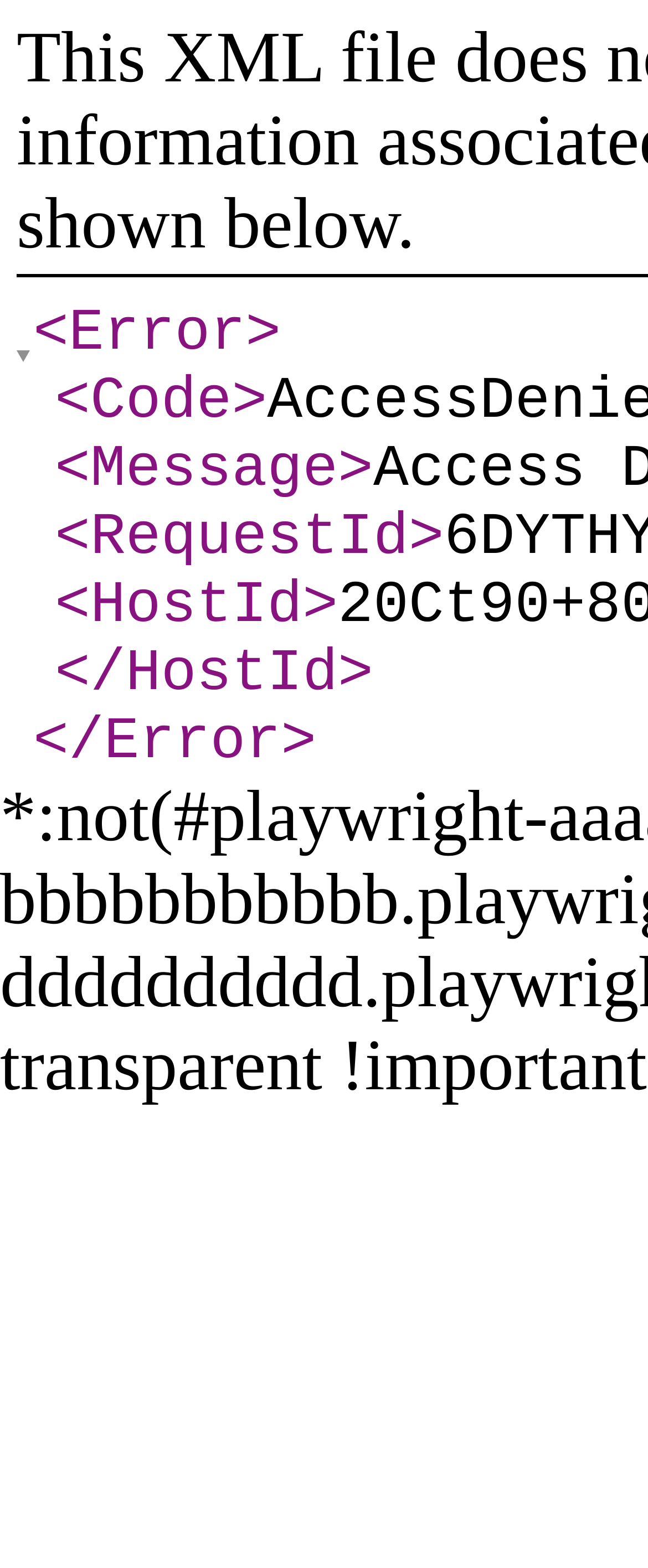What is the host ID for?
Using the image as a reference, answer the question with a short word or phrase.

Error